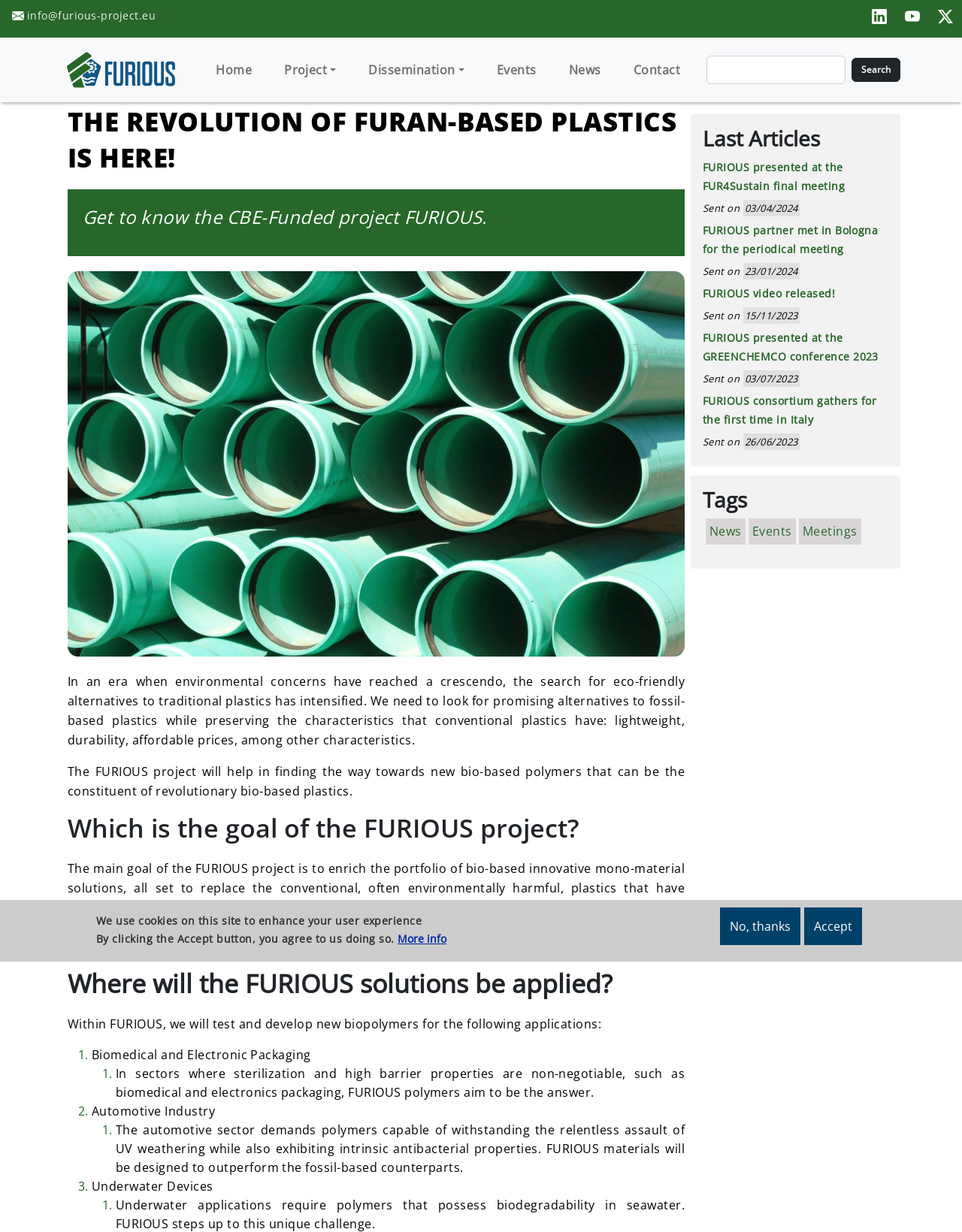Determine the bounding box coordinates of the UI element that matches the following description: "name="s" placeholder="Search Headlines, News..."". The coordinates should be four float numbers between 0 and 1 in the format [left, top, right, bottom].

None